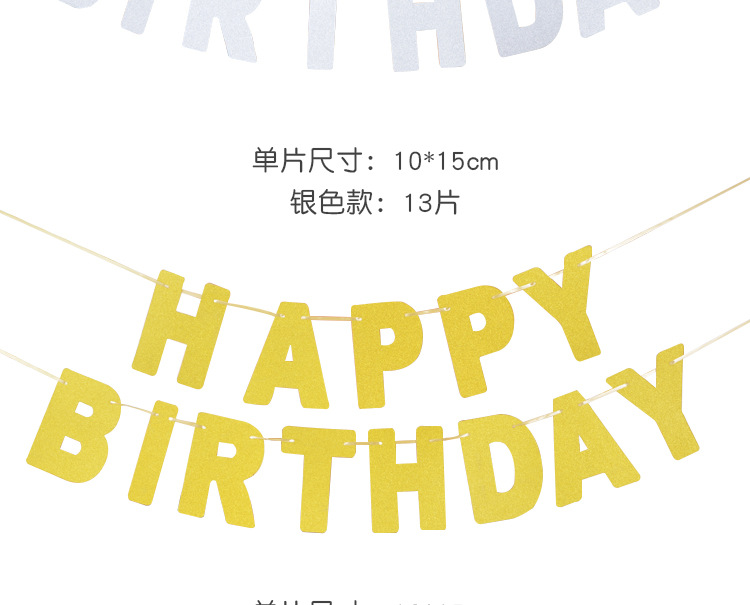Answer the question with a single word or phrase: 
How many letters are in the banner?

13